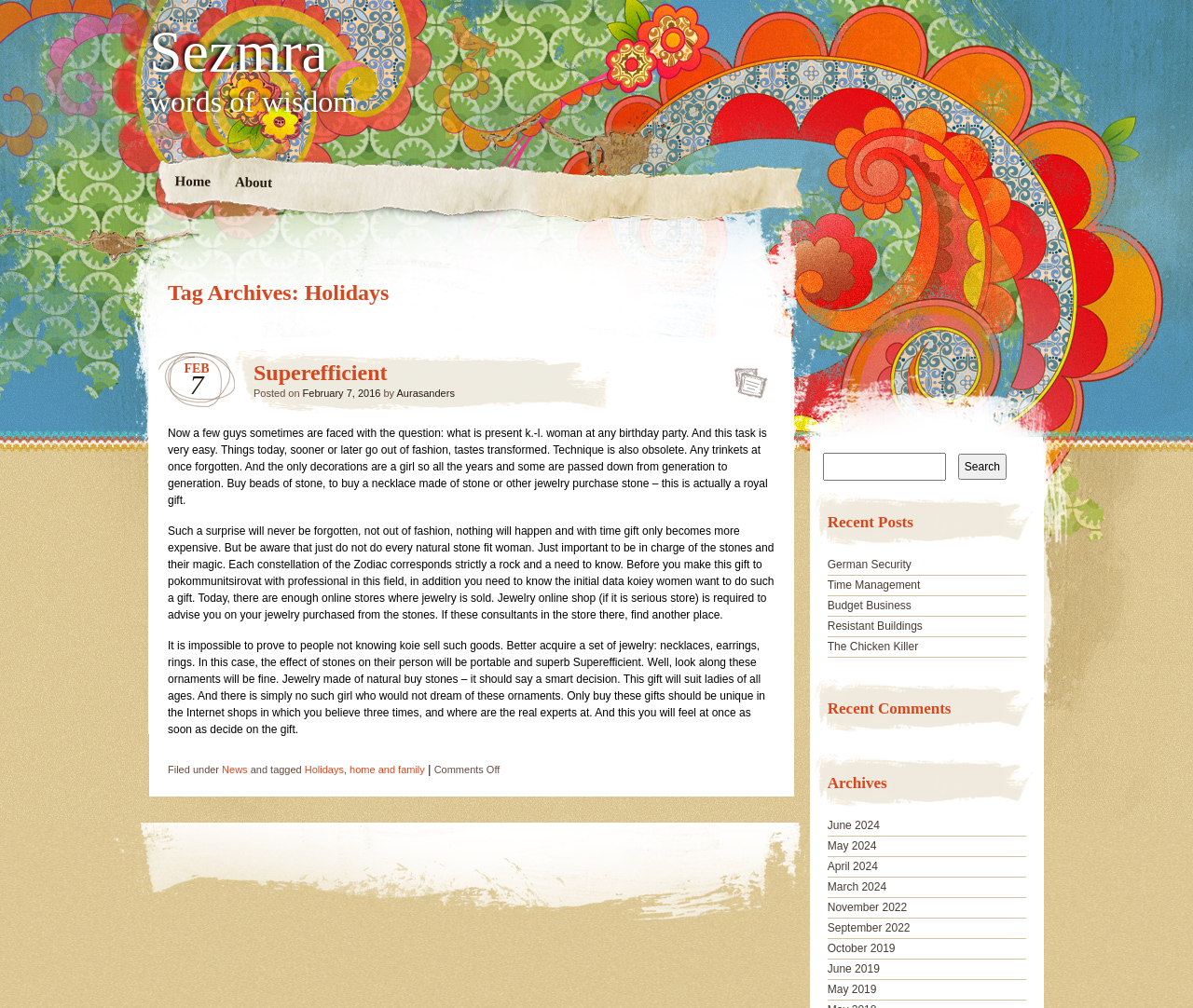Using the element description Superefficient, predict the bounding box coordinates for the UI element. Provide the coordinates in (top-left x, top-left y, bottom-right x, bottom-right y) format with values ranging from 0 to 1.

[0.607, 0.358, 0.642, 0.391]